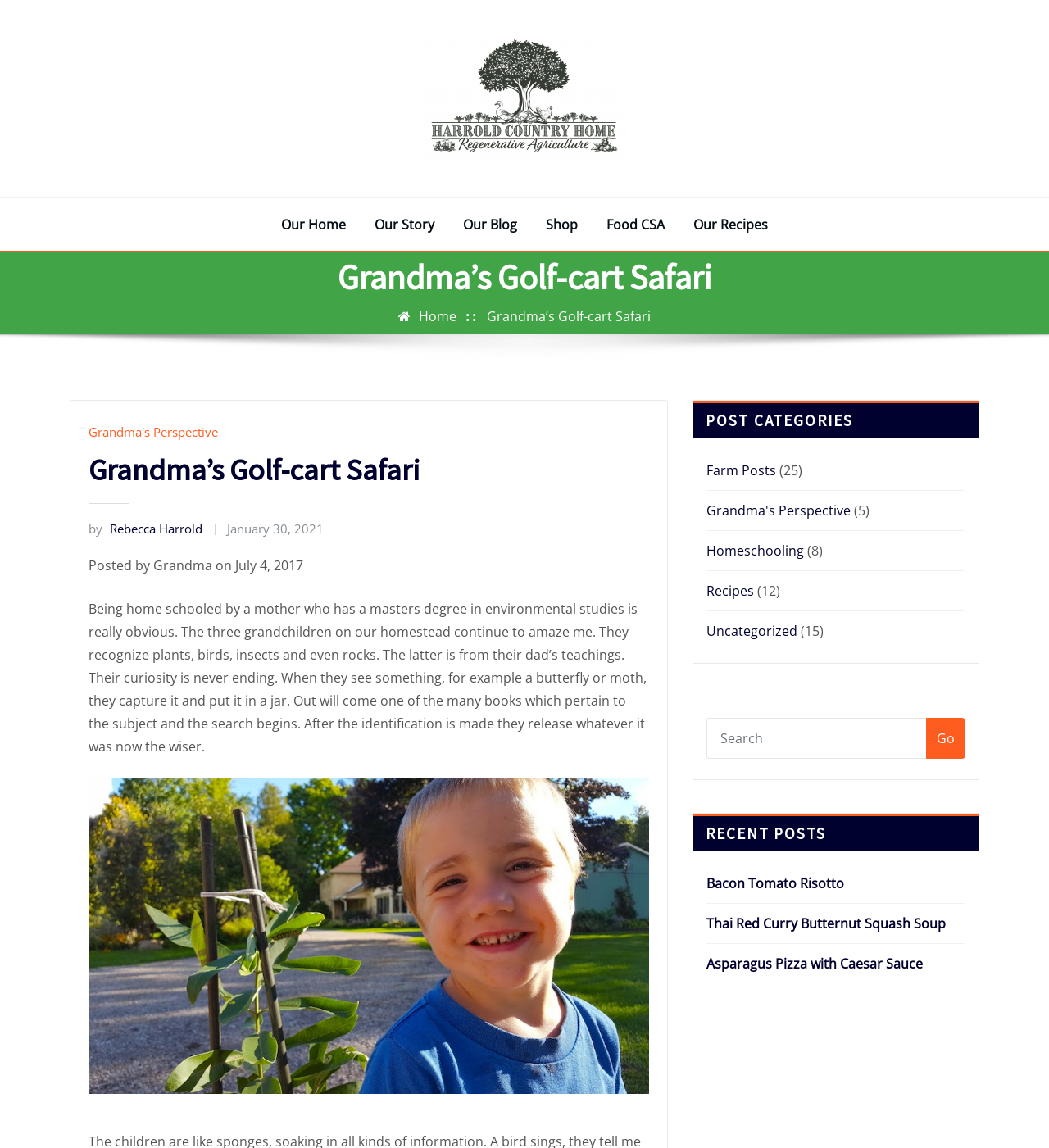Predict the bounding box of the UI element that fits this description: "Our Blog".

[0.441, 0.186, 0.493, 0.206]